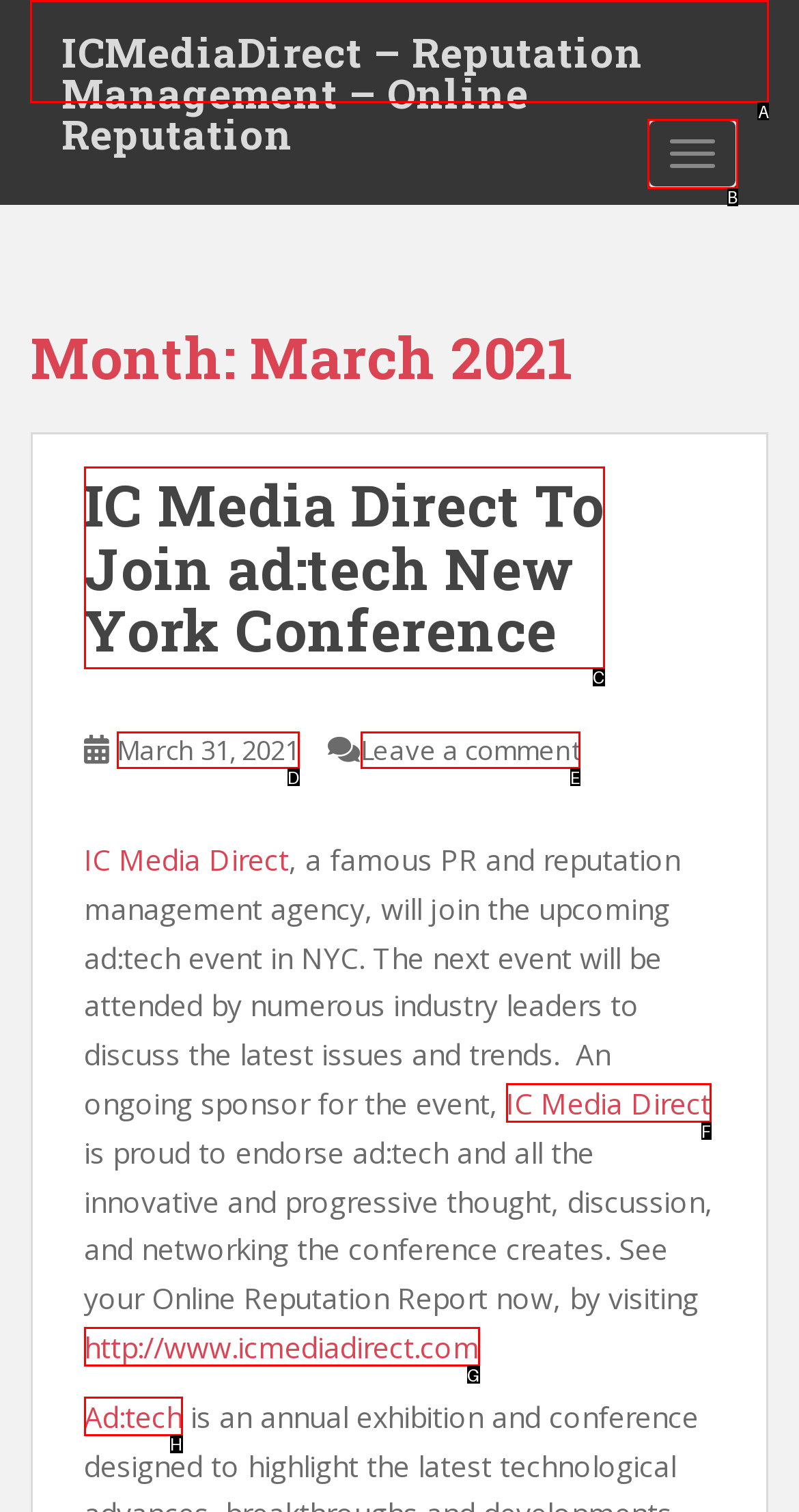Choose the letter of the element that should be clicked to complete the task: Visit the ICMediaDirect homepage
Answer with the letter from the possible choices.

A